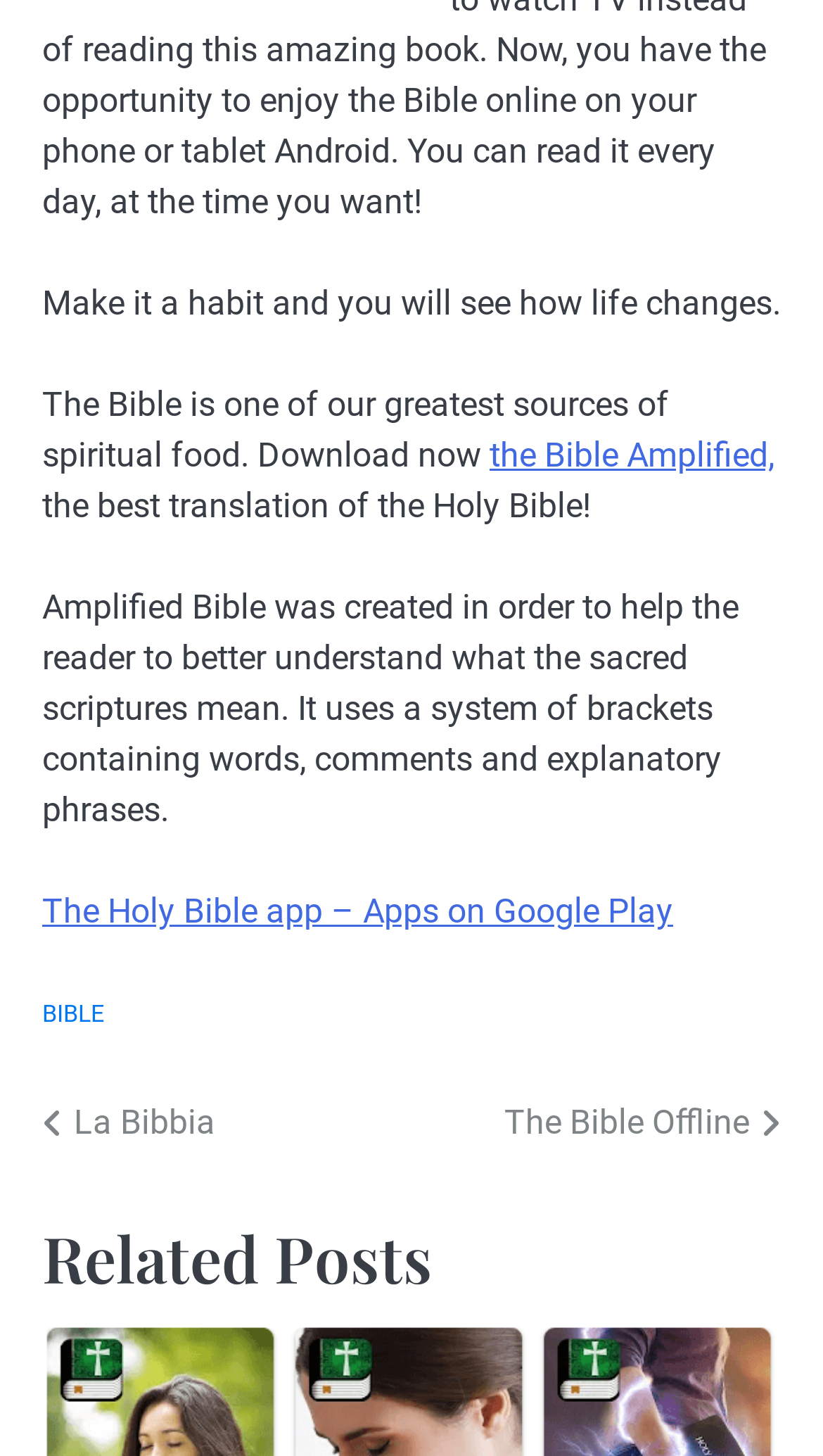Give a concise answer of one word or phrase to the question: 
What are the navigation options on this webpage?

Posts and Related Posts